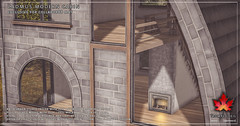What feature adds warmth to the atmosphere inside the cabin?
Please provide a single word or phrase as your answer based on the screenshot.

Fireplace